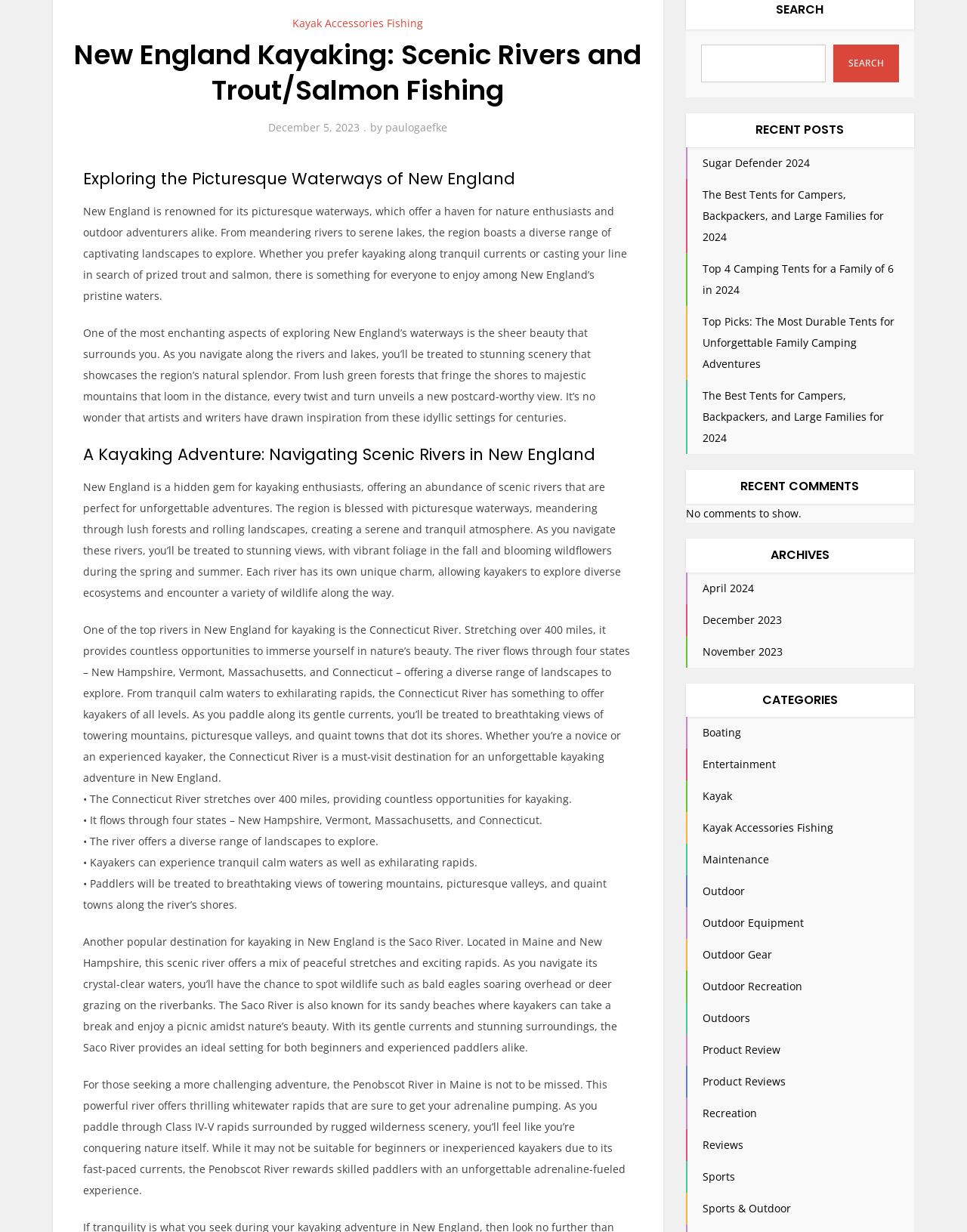Using the element description Product Reviews, predict the bounding box coordinates for the UI element. Provide the coordinates in (top-left x, top-left y, bottom-right x, bottom-right y) format with values ranging from 0 to 1.

[0.726, 0.872, 0.812, 0.884]